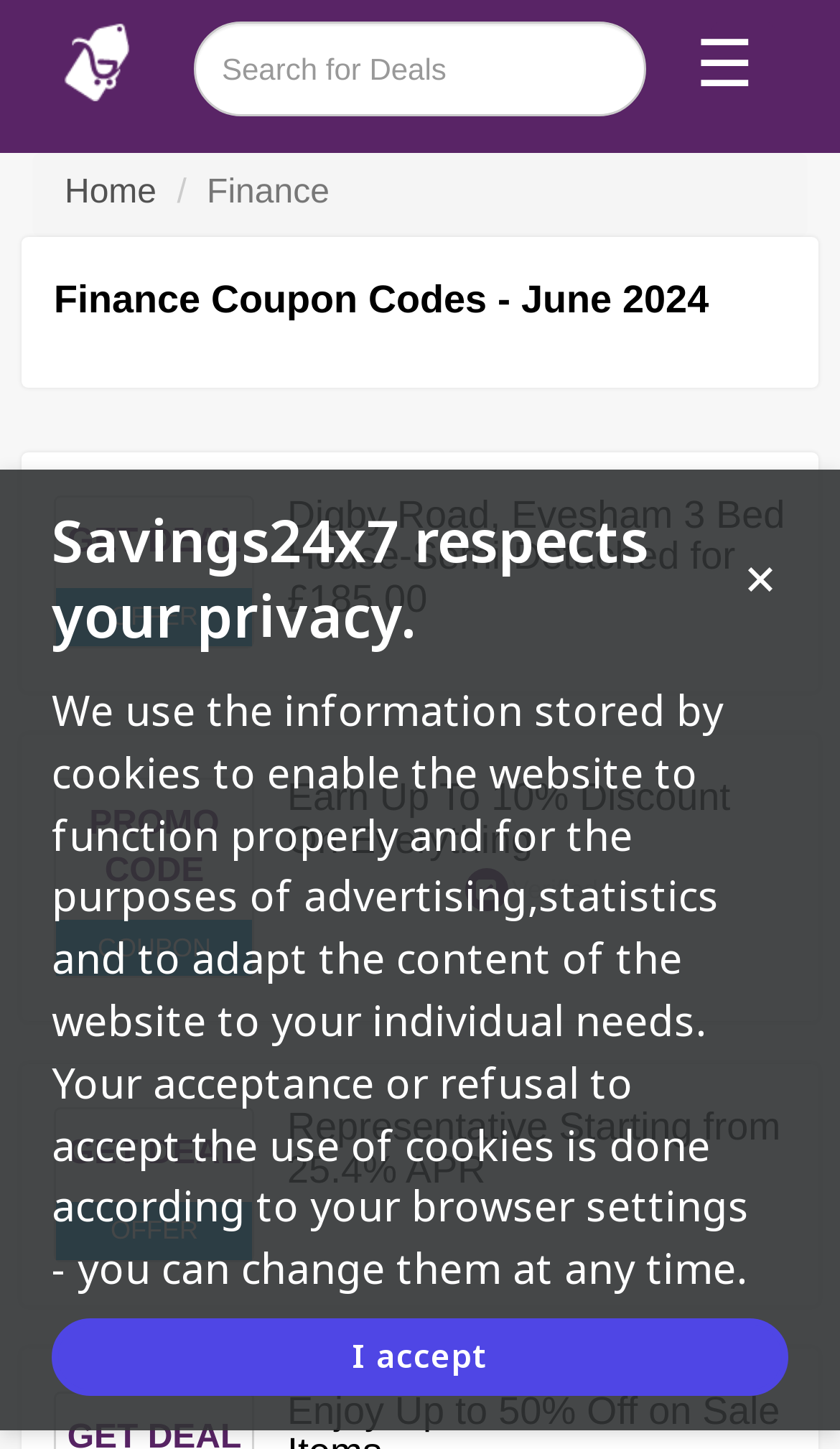From the screenshot, find the bounding box of the UI element matching this description: "Home". Supply the bounding box coordinates in the form [left, top, right, bottom], each a float between 0 and 1.

[0.077, 0.121, 0.186, 0.146]